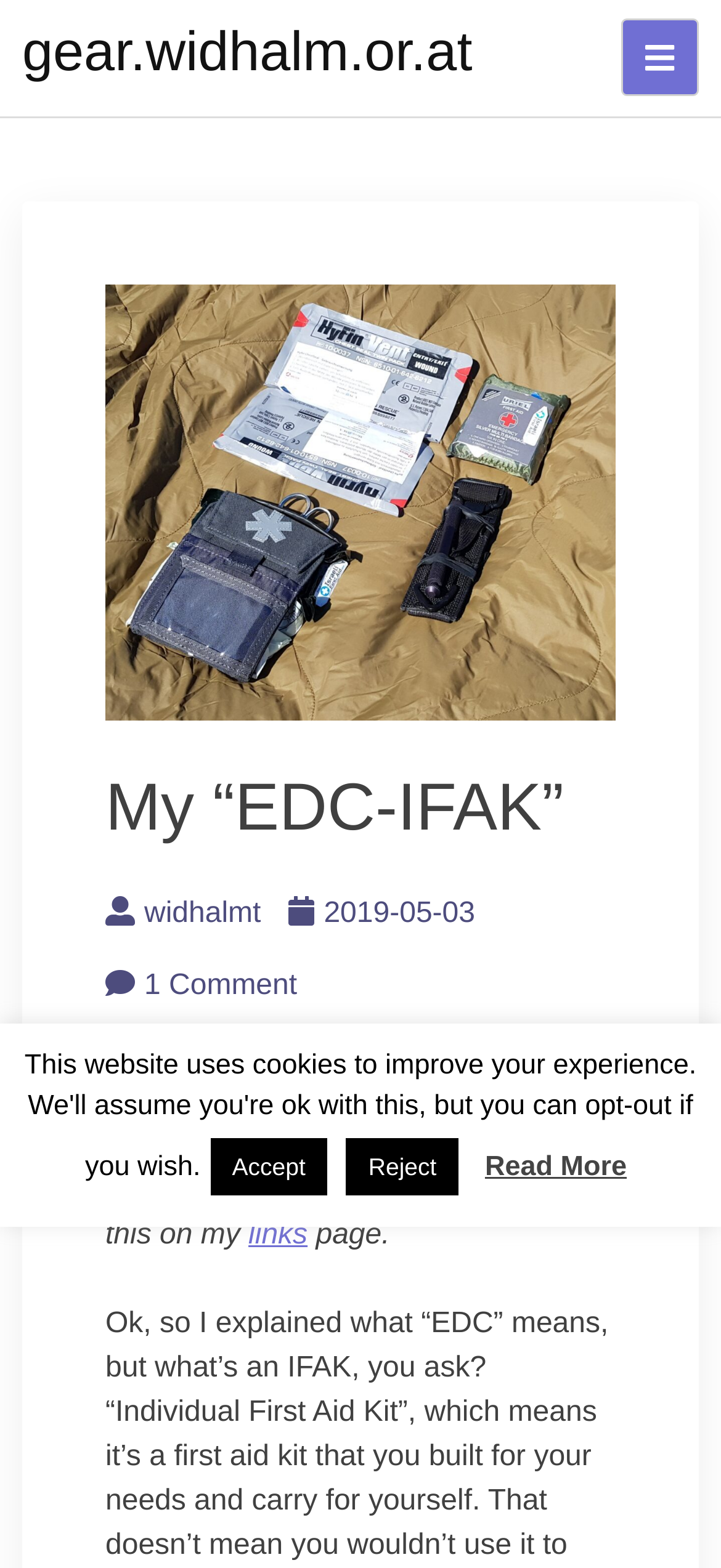Find the bounding box coordinates of the area to click in order to follow the instruction: "view post details".

[0.673, 0.734, 0.869, 0.754]